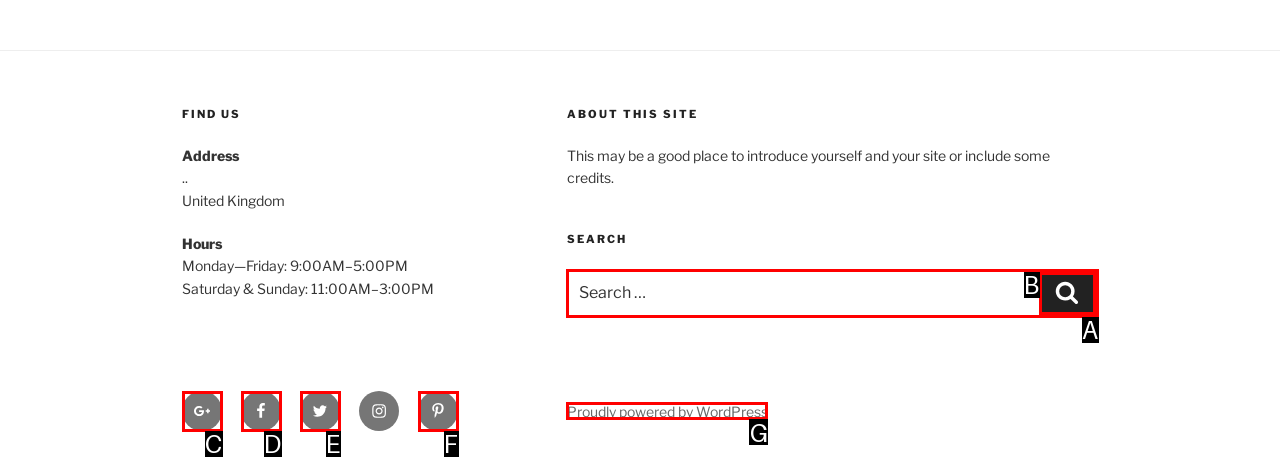Given the description: Proudly powered by WordPress, identify the matching HTML element. Provide the letter of the correct option.

G